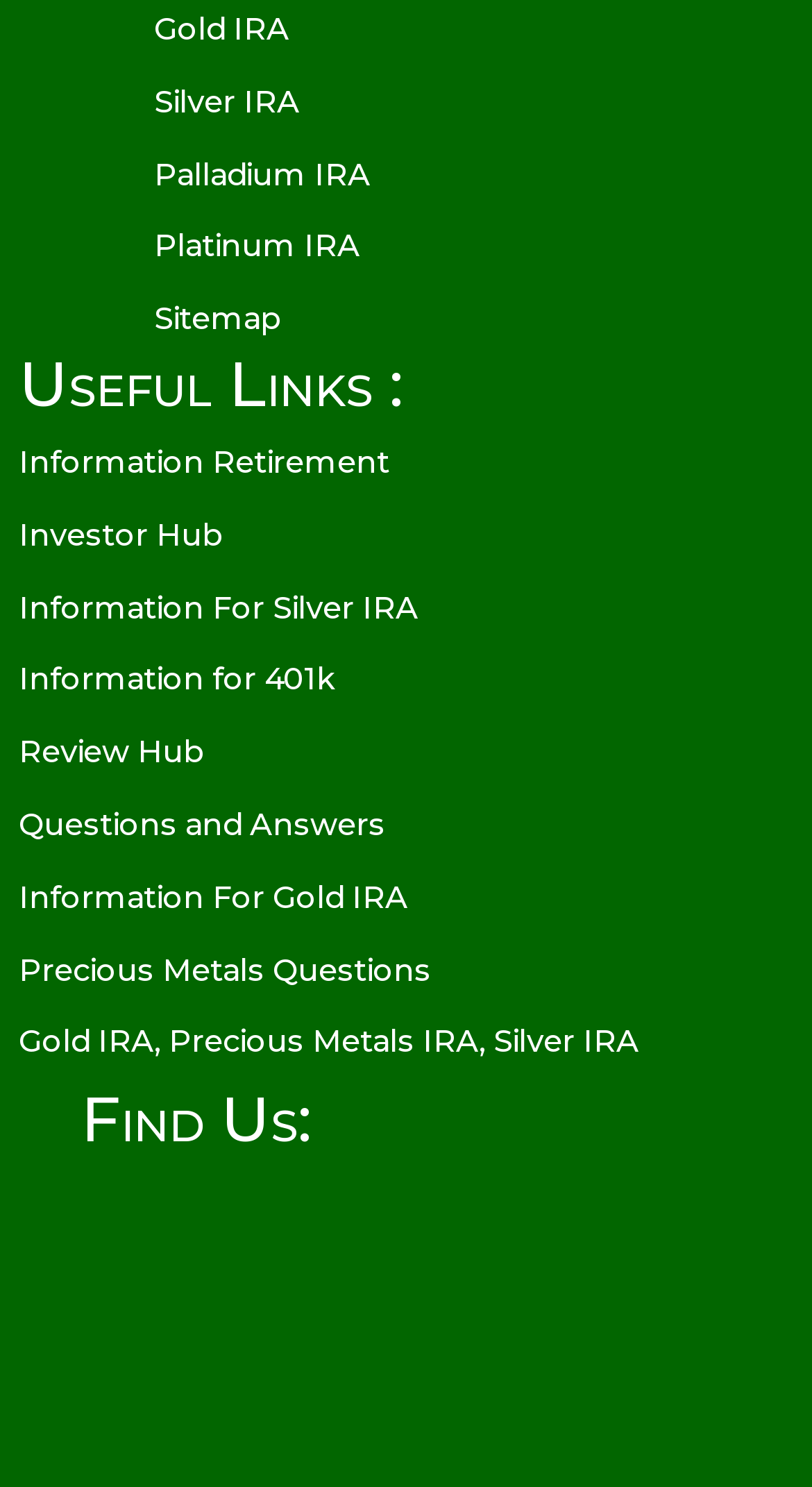Find the coordinates for the bounding box of the element with this description: "Sitemap".

[0.177, 0.198, 0.349, 0.247]